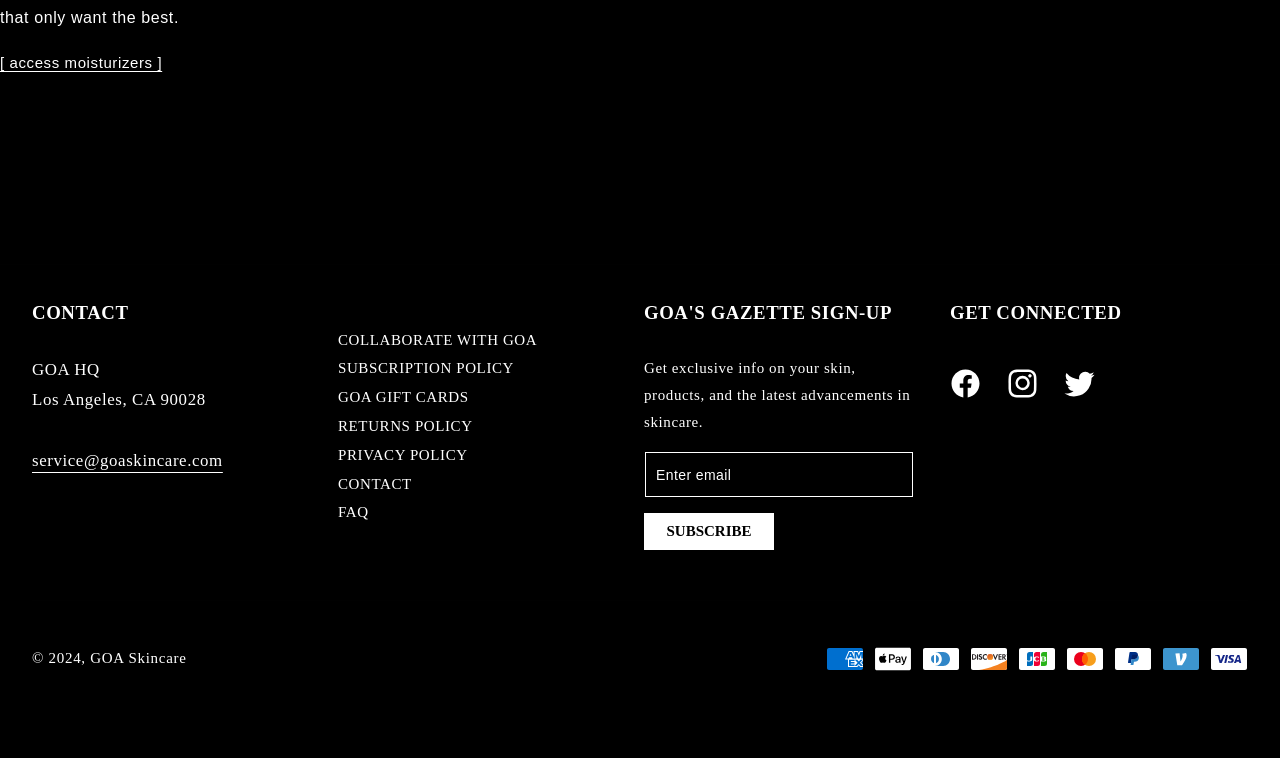Specify the bounding box coordinates of the element's region that should be clicked to achieve the following instruction: "Click on 'CONTACT'". The bounding box coordinates consist of four float numbers between 0 and 1, in the format [left, top, right, bottom].

[0.025, 0.397, 0.258, 0.429]